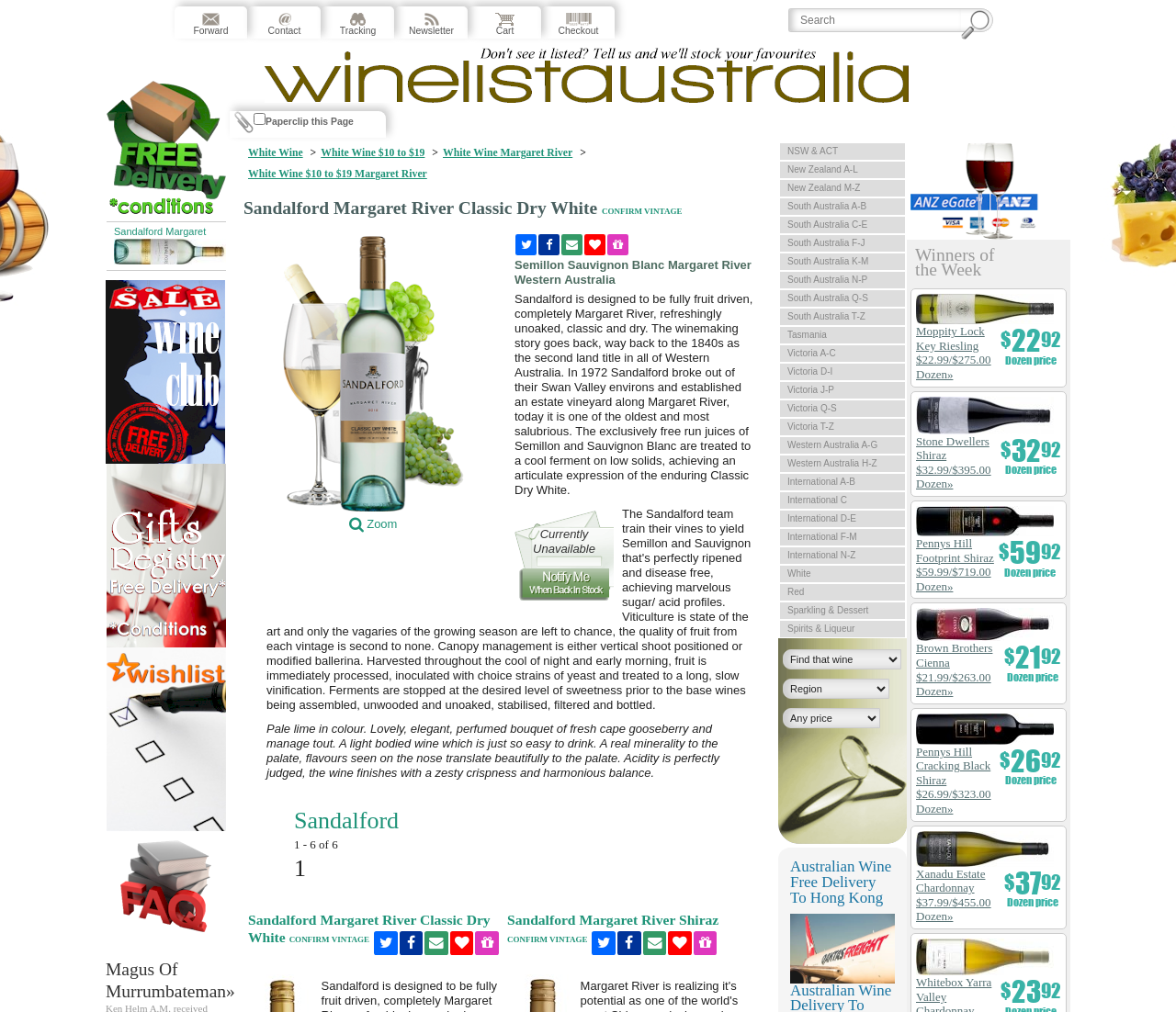Pinpoint the bounding box coordinates of the element that must be clicked to accomplish the following instruction: "Check the FAQs". The coordinates should be in the format of four float numbers between 0 and 1, i.e., [left, top, right, bottom].

[0.091, 0.868, 0.192, 0.882]